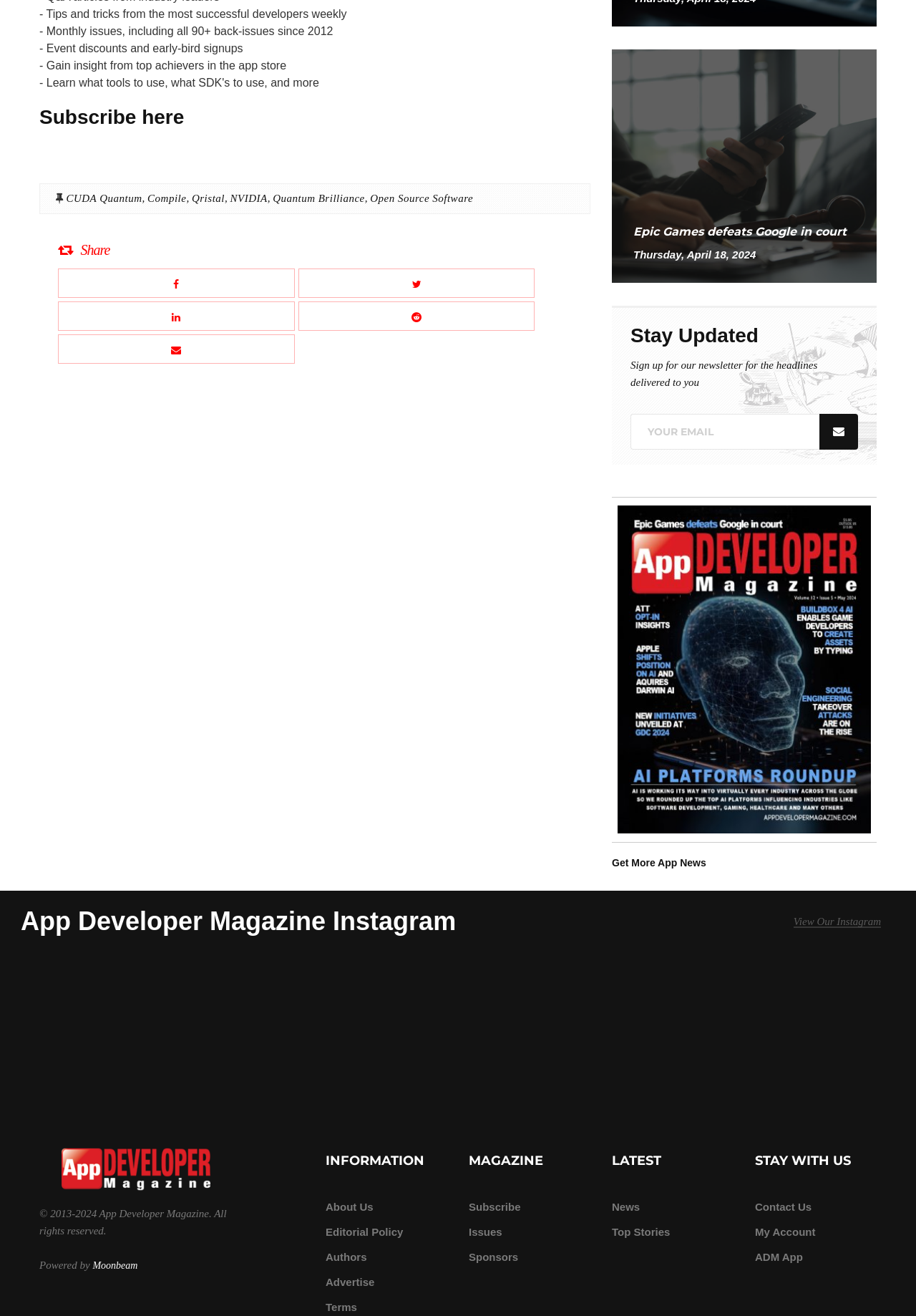Locate the bounding box of the user interface element based on this description: "Get More App News".

[0.668, 0.652, 0.957, 0.668]